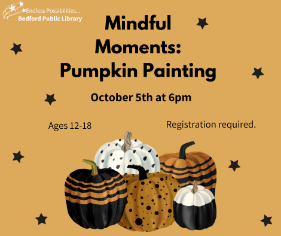Explain the details of the image comprehensively.

The image features a promotional graphic for the "Mindful Moments: Pumpkin Painting" event hosted by the Bedford Public Library. Set against a warm, autumnal background, the design showcases a variety of creatively painted pumpkins, including classic black and white patterns and bright colors, emphasizing the artistic theme of the event. 

Key details highlighted in the image include the event date—October 5th at 6 PM—and the age group for participants, which is teenagers aged 12 to 18 years. A note indicating that registration is required encourages attendees to sign up in advance. The logo of Bedford Public Library appears at the top, reinforcing the hosting organization and adding a professional touch to the promotional material. The overall design combines festive elements with an inviting aesthetic, perfect for drawing interest from the community.